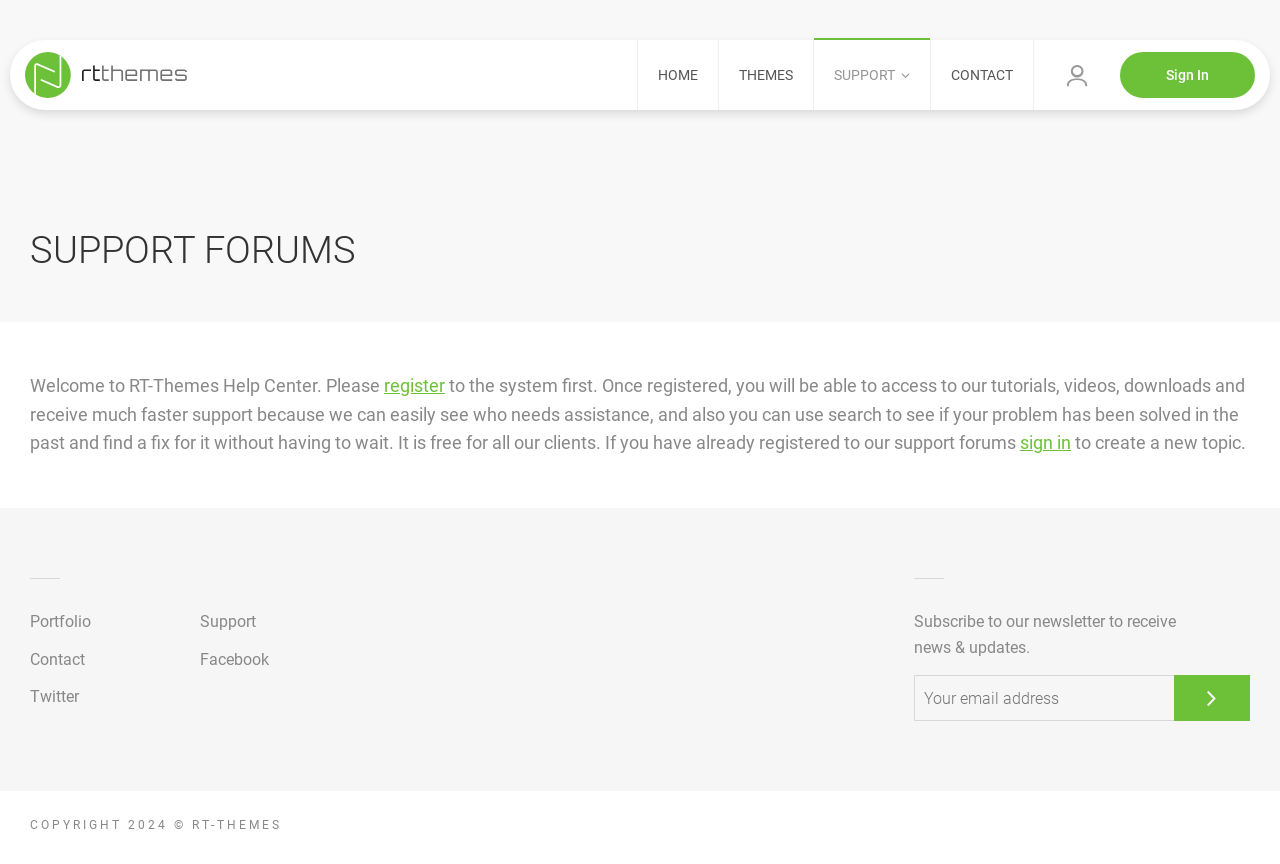Identify the bounding box coordinates of the element that should be clicked to fulfill this task: "Click on Sign In". The coordinates should be provided as four float numbers between 0 and 1, i.e., [left, top, right, bottom].

[0.875, 0.06, 0.98, 0.113]